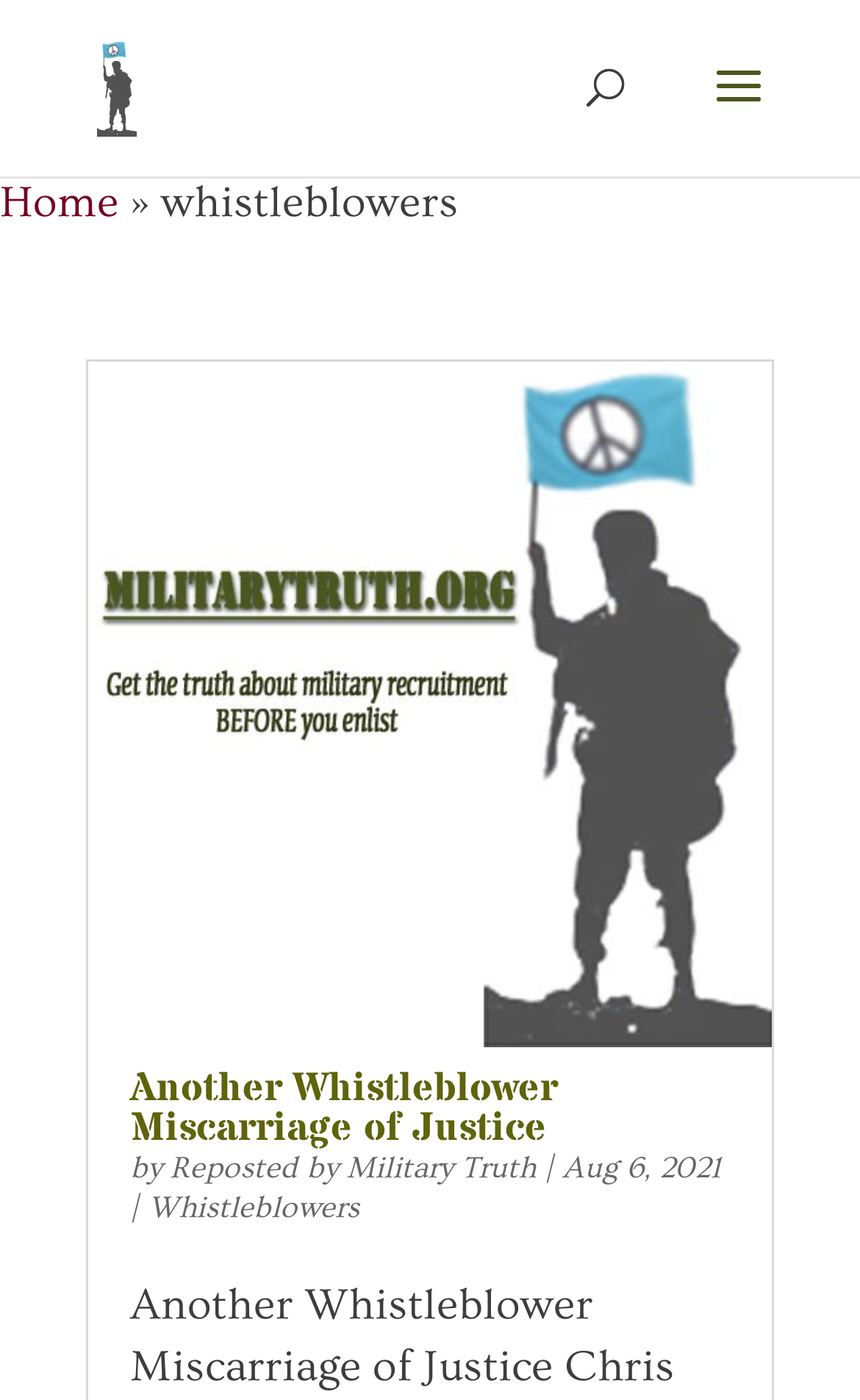Using the description "alt="Military Truth"", predict the bounding box of the relevant HTML element.

[0.113, 0.039, 0.159, 0.074]